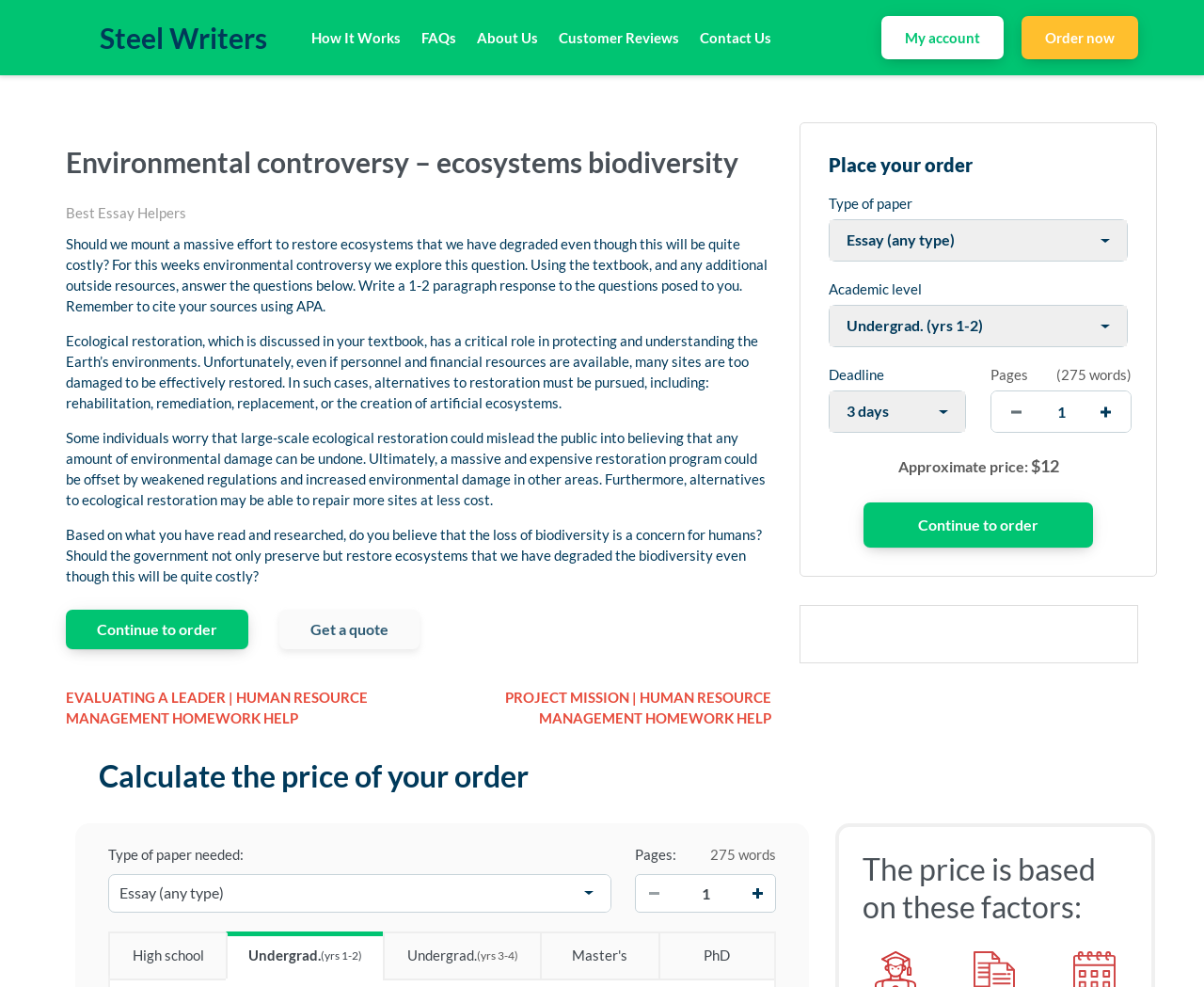Show the bounding box coordinates for the element that needs to be clicked to execute the following instruction: "Select the type of paper". Provide the coordinates in the form of four float numbers between 0 and 1, i.e., [left, top, right, bottom].

[0.689, 0.223, 0.936, 0.264]